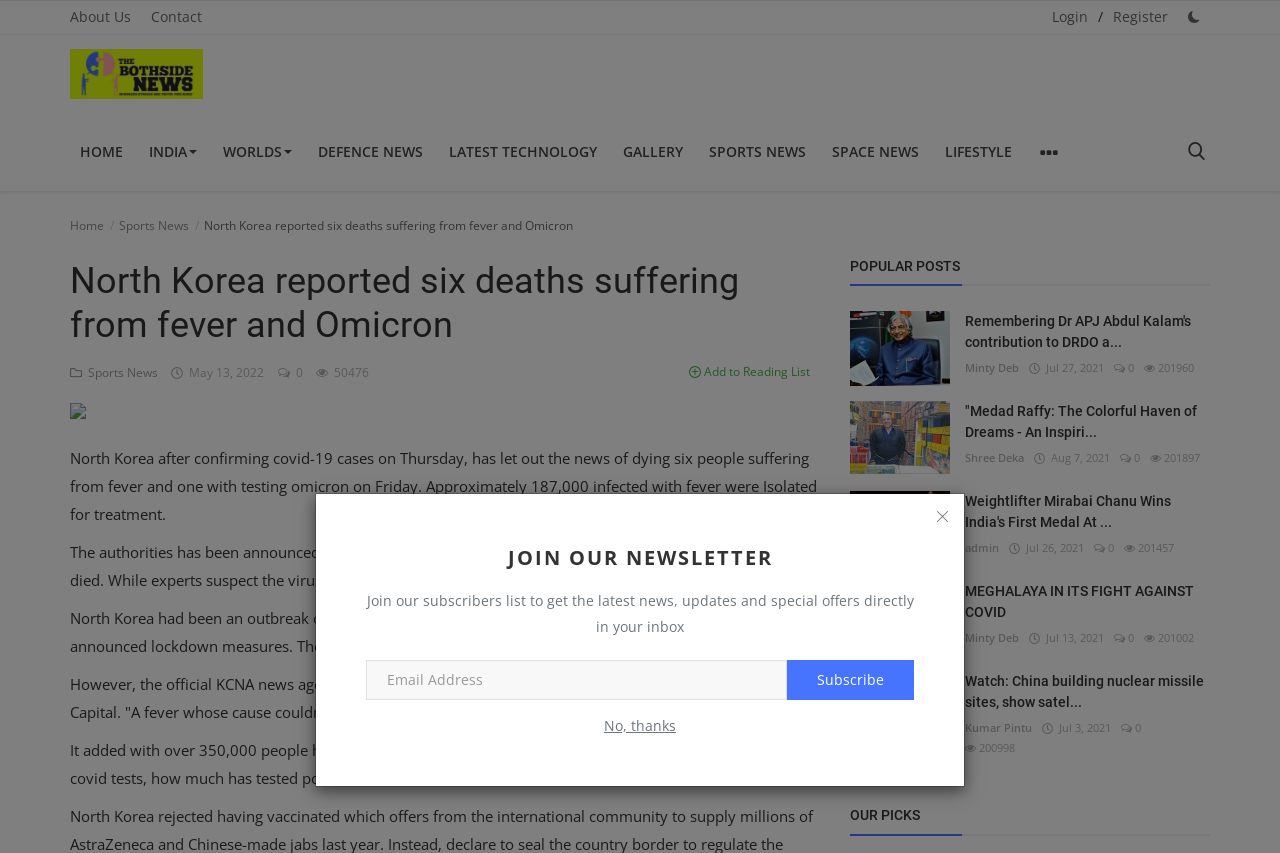Extract the bounding box coordinates for the UI element described as: "Add to Reading List".

[0.538, 0.419, 0.633, 0.454]